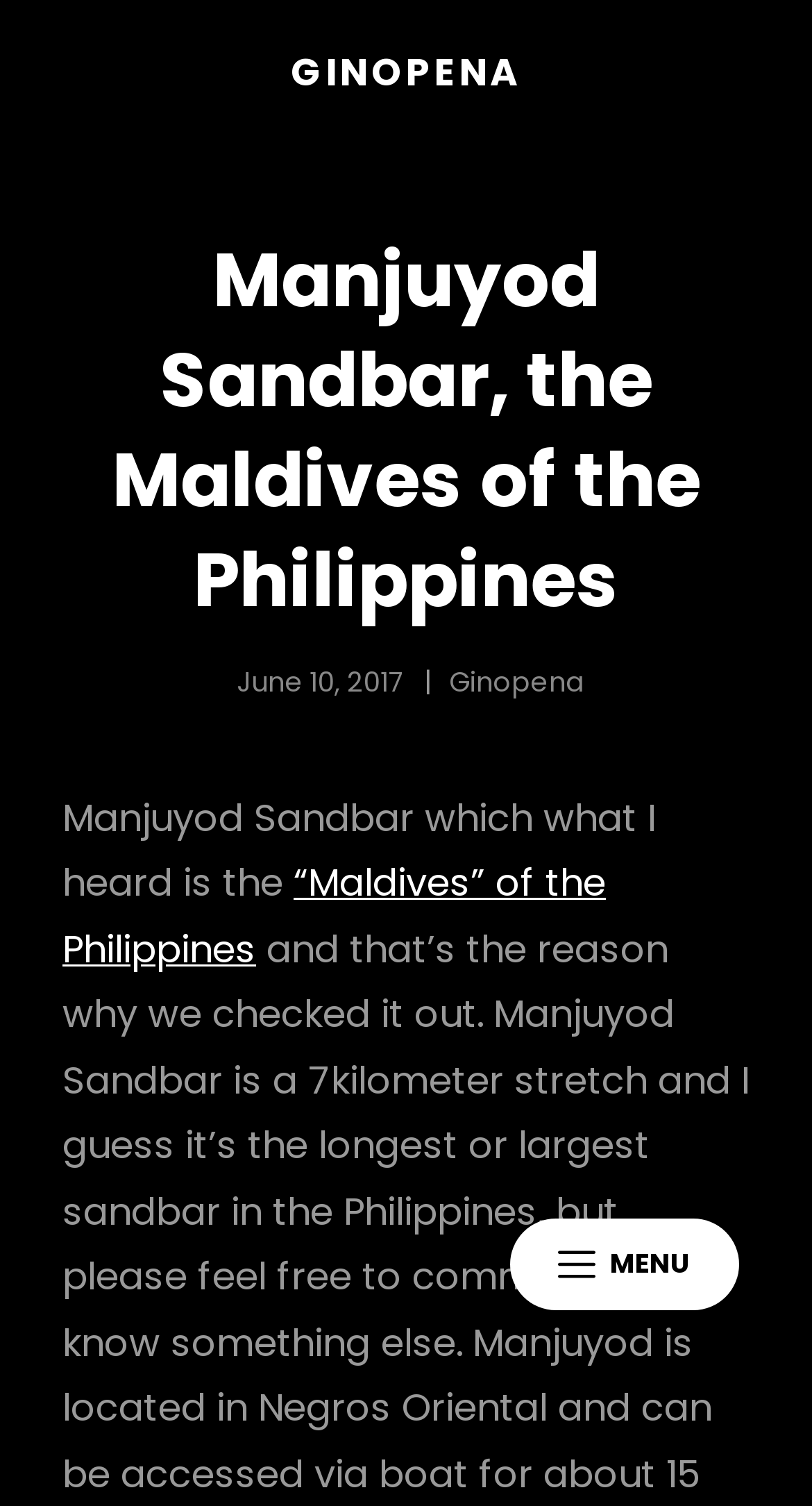What is the nickname of the Philippines location?
Using the information from the image, provide a comprehensive answer to the question.

I found the answer by reading the text which says 'Manjuyod Sandbar which what I heard is the “Maldives” of the Philippines'.